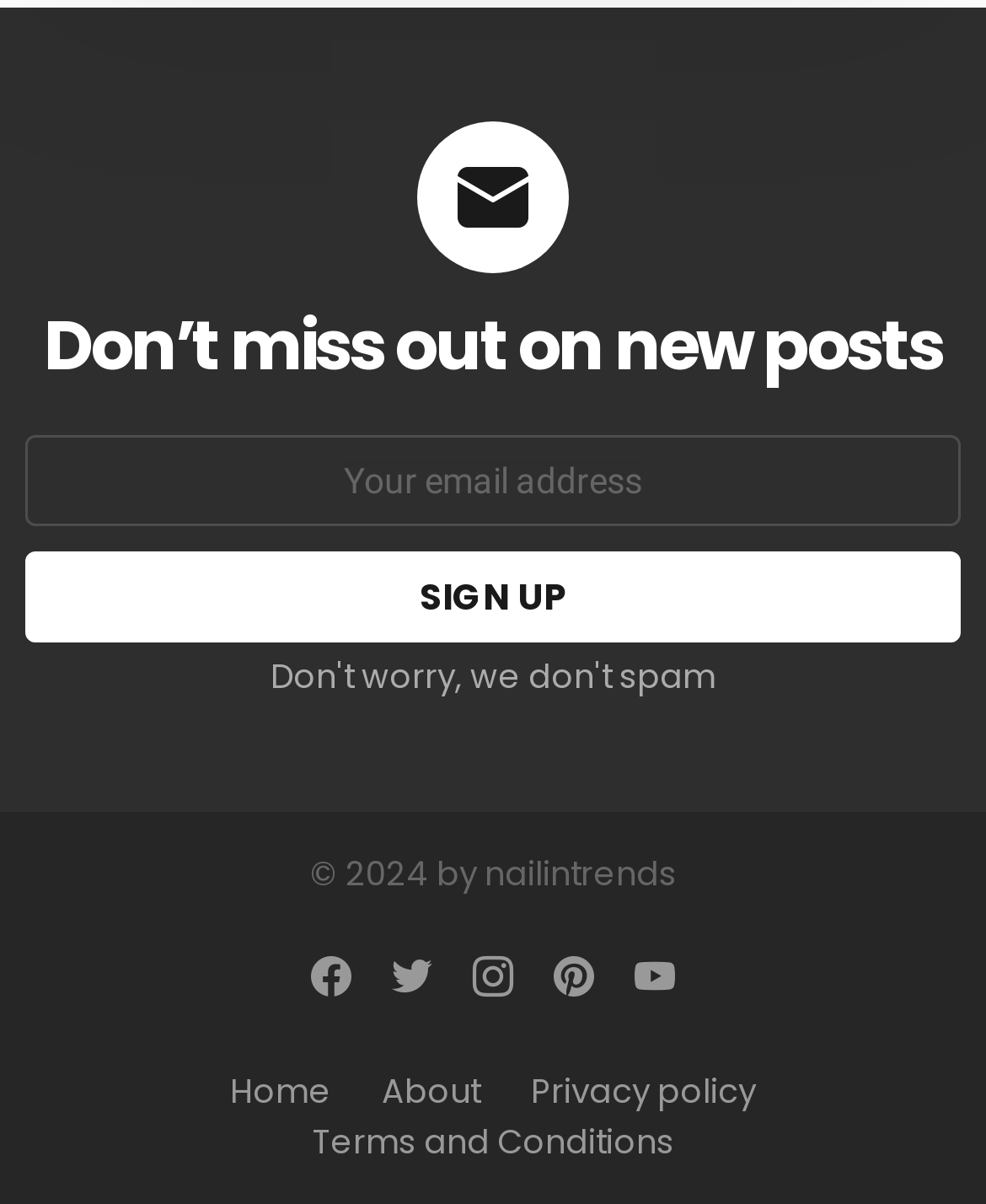Specify the bounding box coordinates of the region I need to click to perform the following instruction: "Visit Facebook". The coordinates must be four float numbers in the range of 0 to 1, i.e., [left, top, right, bottom].

[0.295, 0.778, 0.377, 0.845]